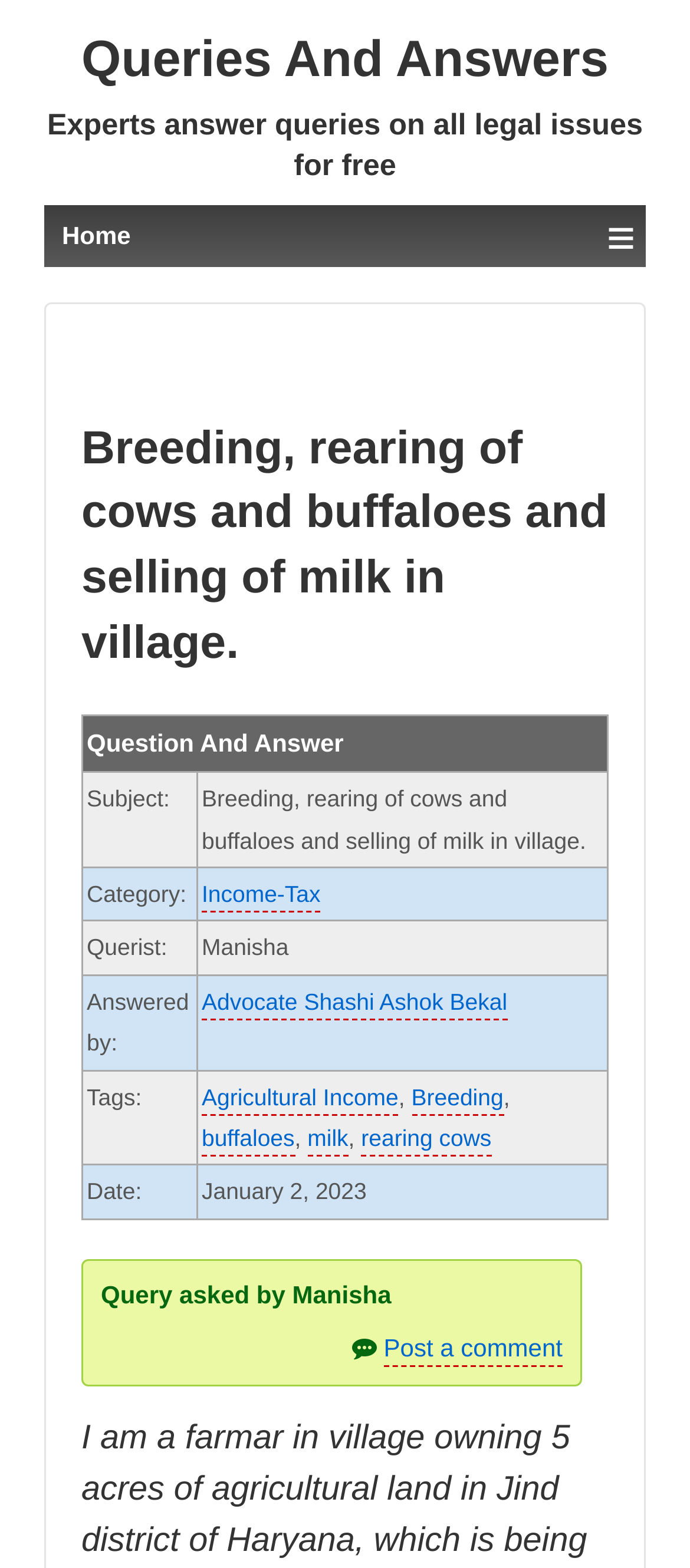Offer a detailed account of what is visible on the webpage.

The webpage appears to be a question-and-answer forum focused on legal issues, specifically related to breeding, rearing of cows and buffaloes, and selling of milk in a village. 

At the top of the page, there is a link to "Queries And Answers" and a brief description stating that experts answer queries on all legal issues for free. 

Below this, there is a navigation menu with a "Home" link and a hamburger menu icon. 

The main content of the page is a table with multiple rows, each containing information about a specific query. The table has columns for "Question And Answer", "Subject", "Category", "Querist", "Answered by", "Tags", and "Date". 

The first row of the table displays the subject of the query, which is "Breeding, rearing of cows and buffaloes and selling of milk in village." The category of the query is "Income-Tax", and it was asked by "Manisha" and answered by "Advocate Shashi Ashok Bekal". 

The query is tagged with keywords such as "Agricultural Income", "Breeding", "buffaloes", "milk", and "rearing cows". The date of the query is January 2, 2023. 

Below the table, there is a note stating that the query was asked by Manisha, and a link to "Post a comment" is provided.